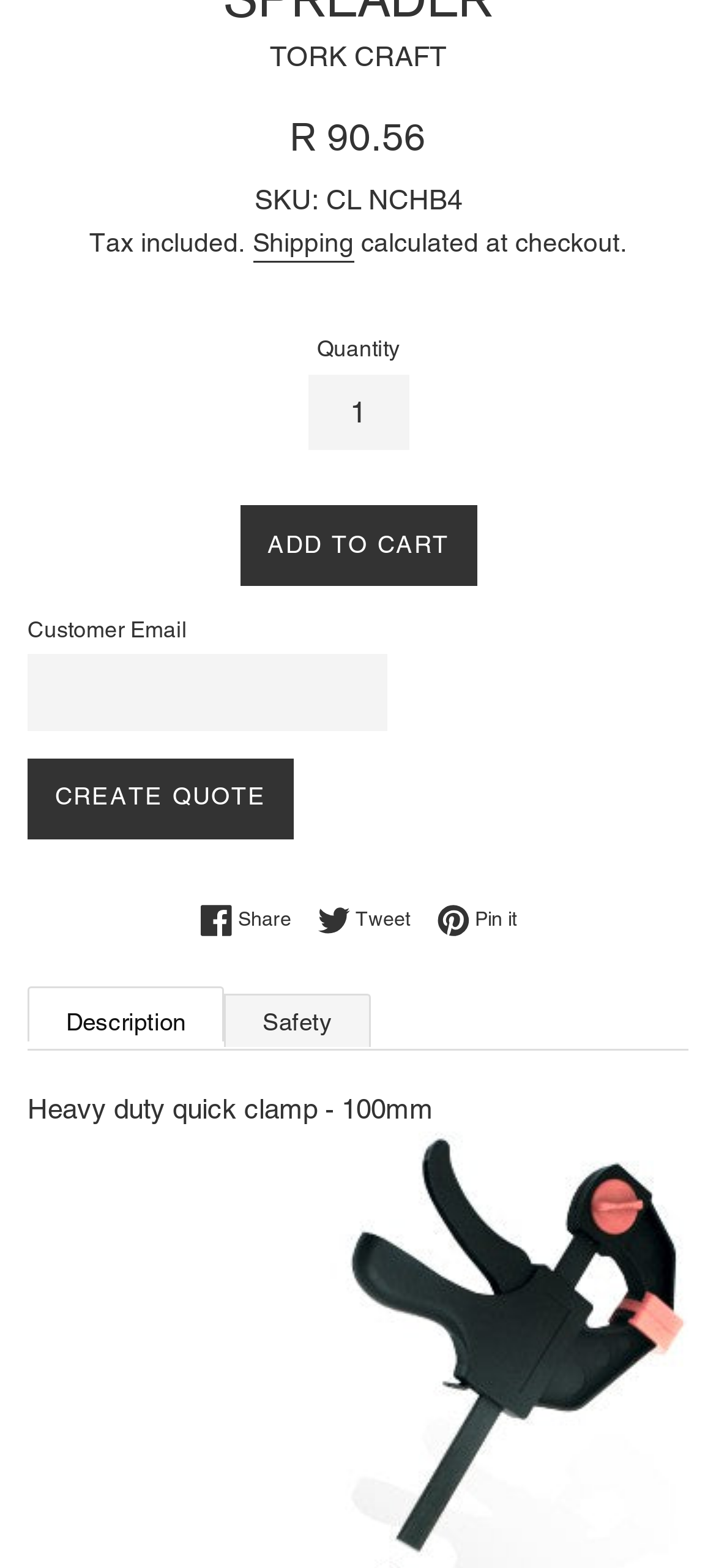Please determine the bounding box coordinates of the area that needs to be clicked to complete this task: 'Click CREATE QUOTE'. The coordinates must be four float numbers between 0 and 1, formatted as [left, top, right, bottom].

[0.038, 0.484, 0.41, 0.535]